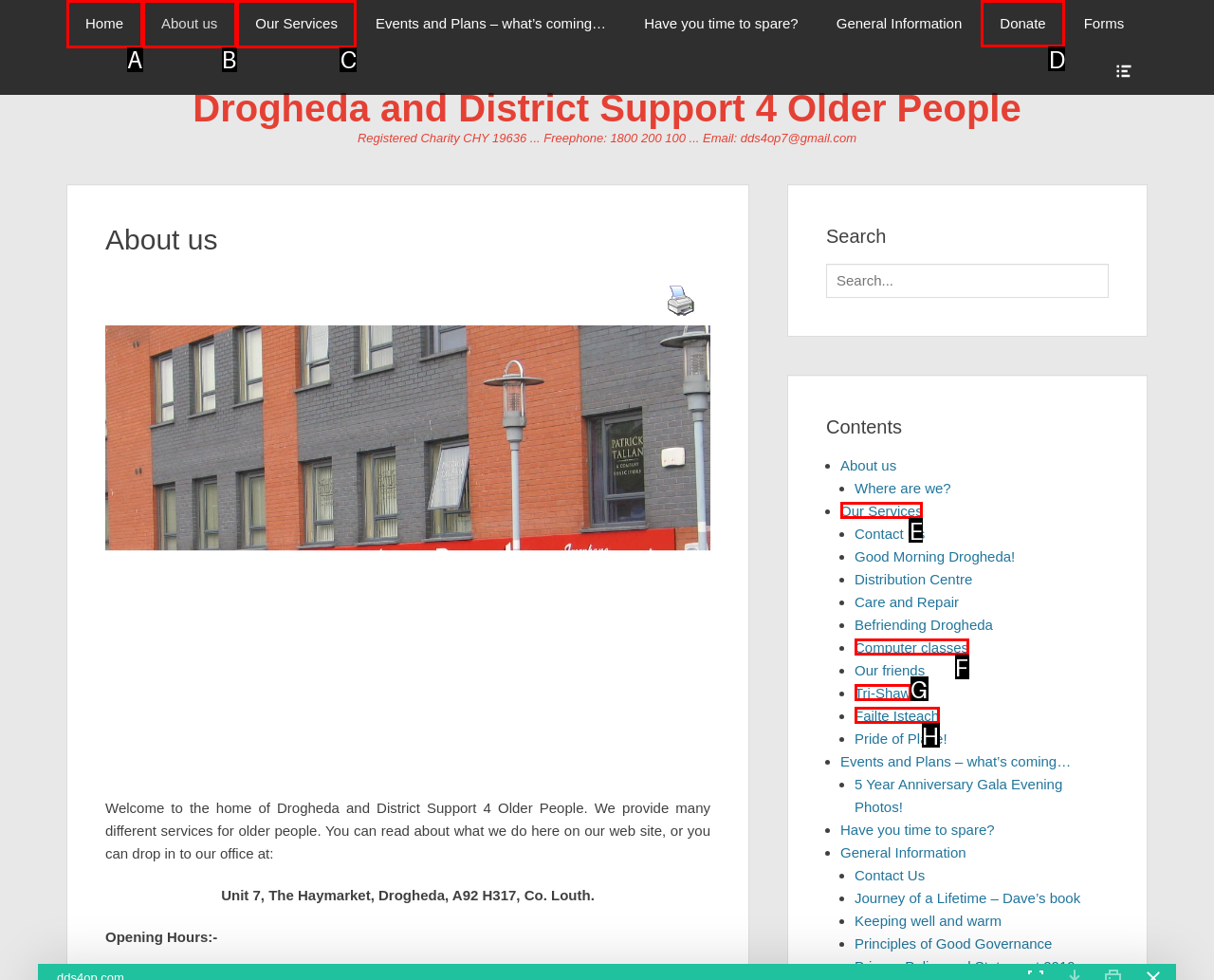From the options shown in the screenshot, tell me which lettered element I need to click to complete the task: Donate to the charity.

D